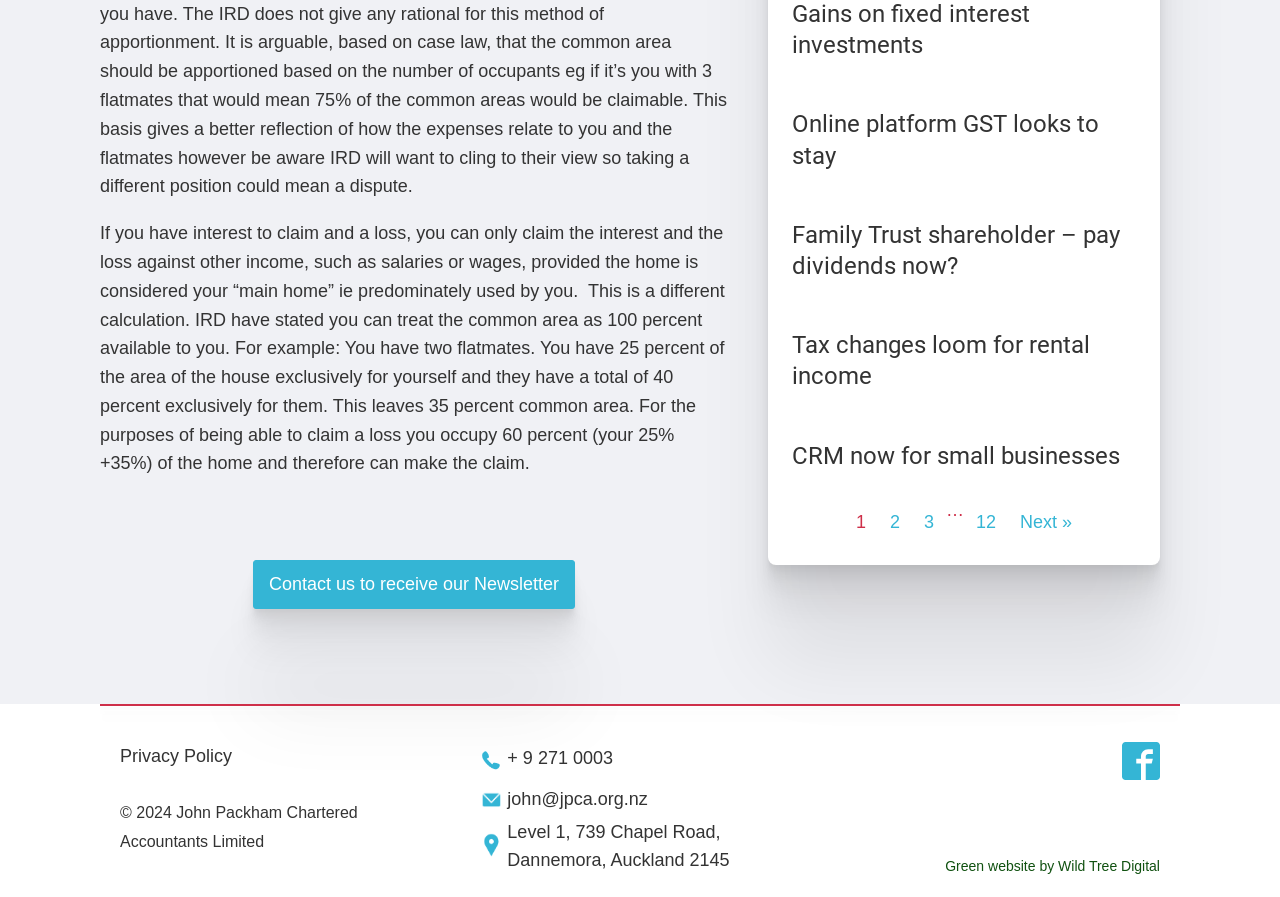Please determine the bounding box coordinates for the UI element described as: "Visit our Facebook".

[0.877, 0.827, 0.906, 0.87]